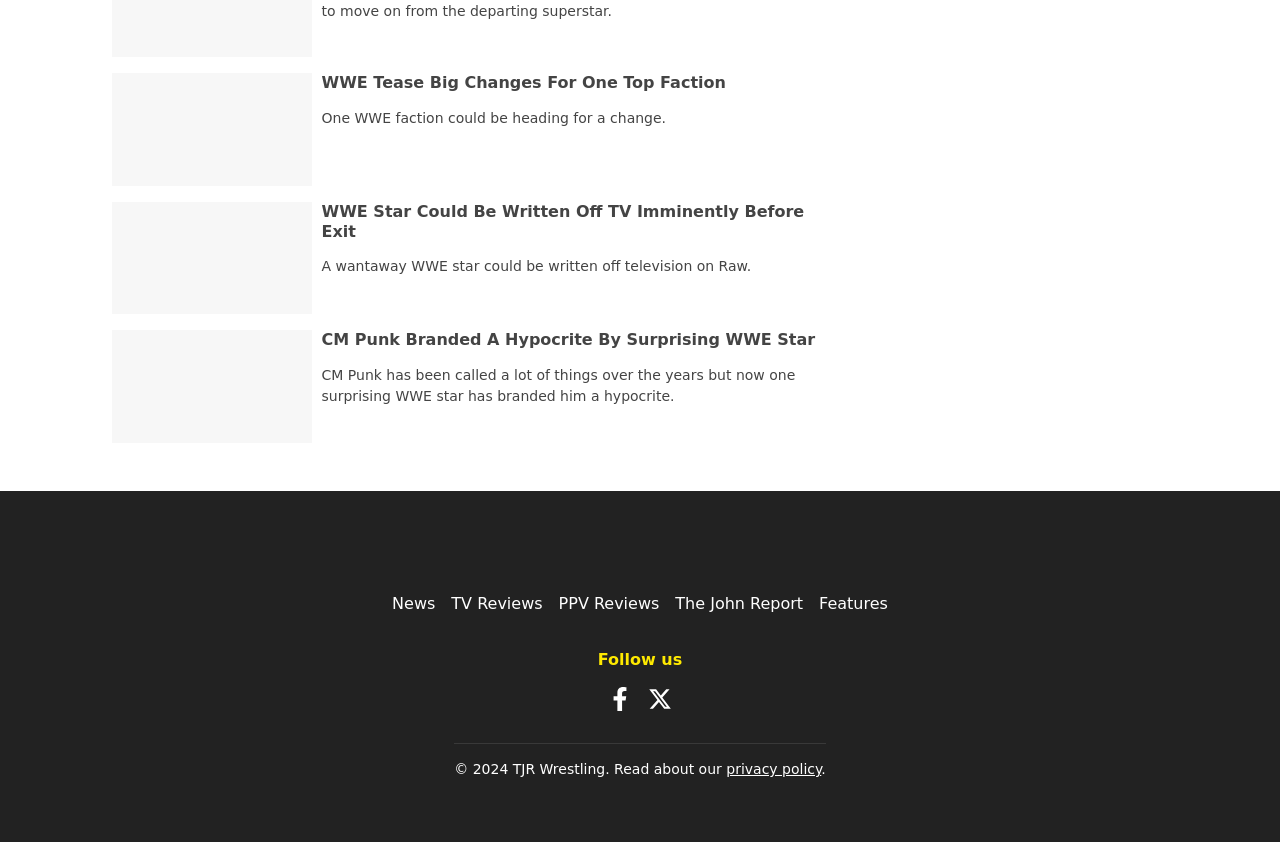Please provide a one-word or phrase answer to the question: 
How many links are there in the navigation menu?

5